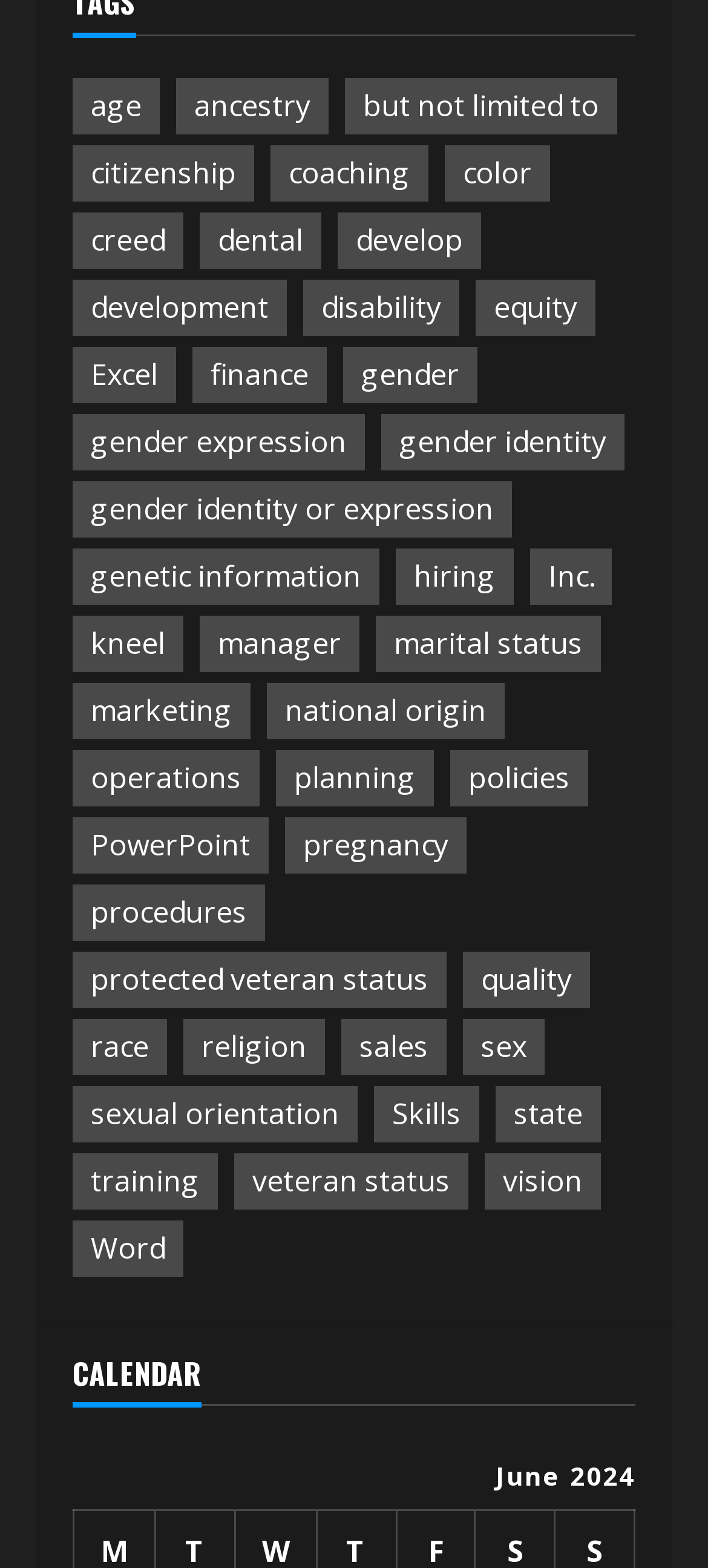Could you provide the bounding box coordinates for the portion of the screen to click to complete this instruction: "Explore 'marketing' options"?

[0.103, 0.435, 0.354, 0.471]